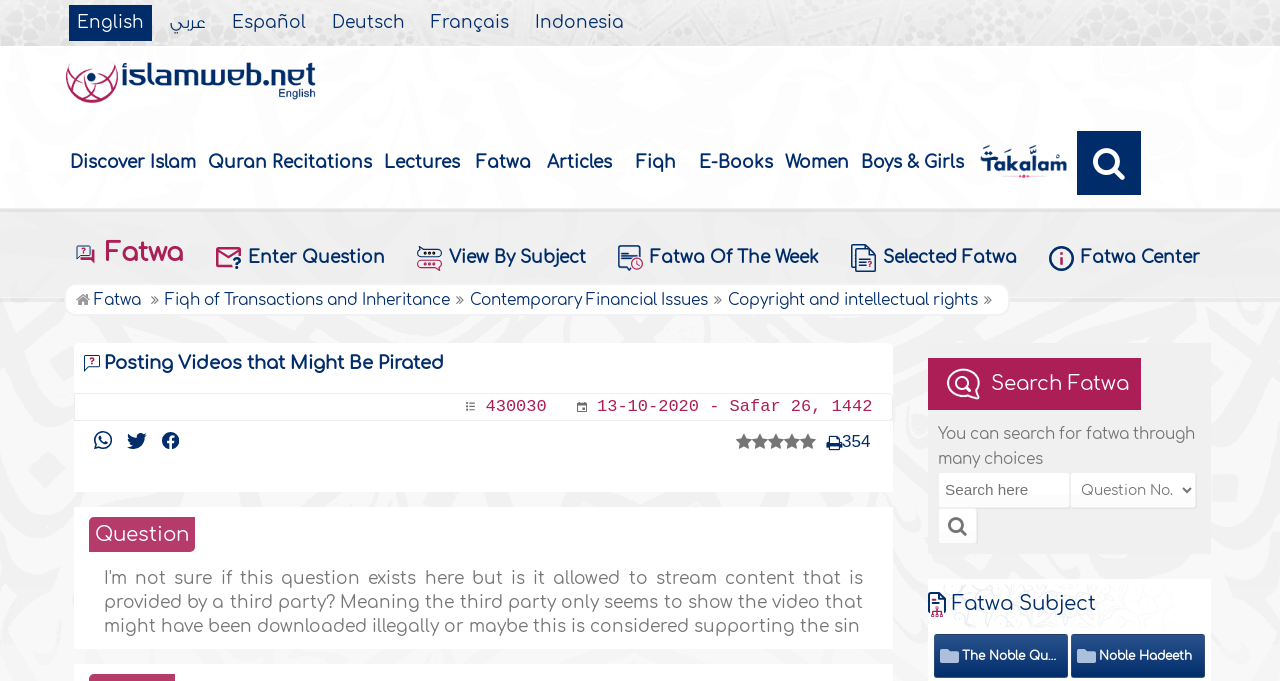How many language options are available?
Please provide a single word or phrase based on the screenshot.

6